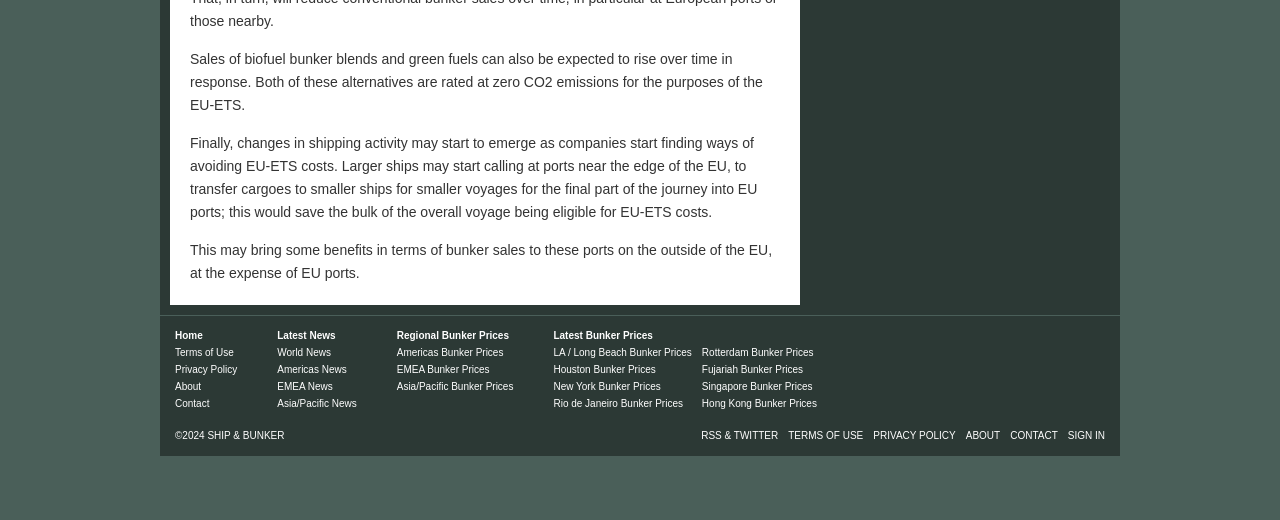What is the name of the company mentioned in the footer?
Using the information from the image, provide a comprehensive answer to the question.

The footer has a copyright notice '©2024 SHIP & BUNKER' which indicates that the name of the company is SHIP & BUNKER.